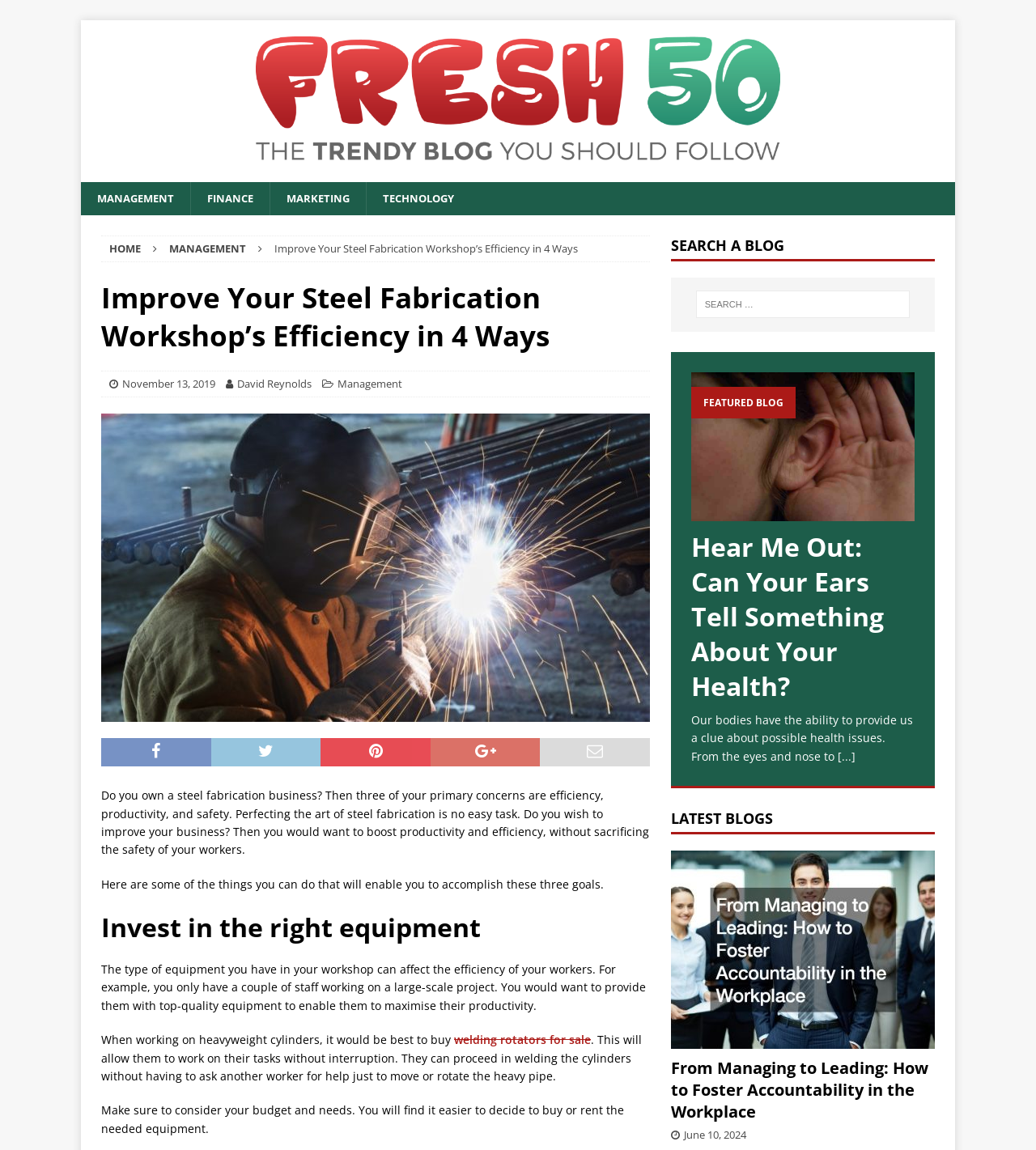Identify the bounding box coordinates of the region that should be clicked to execute the following instruction: "Search for a blog".

[0.647, 0.241, 0.902, 0.288]